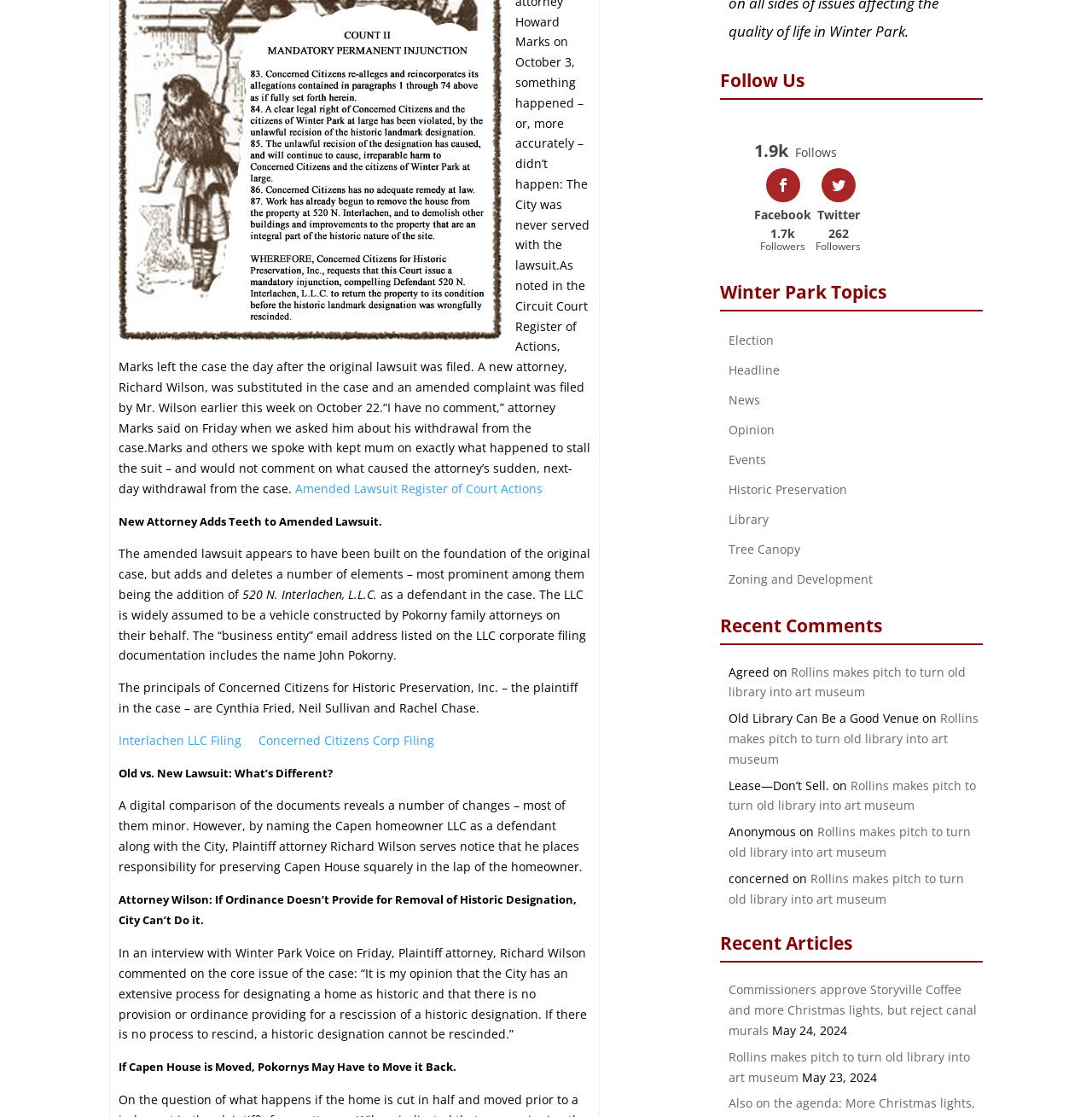Please predict the bounding box coordinates (top-left x, top-left y, bottom-right x, bottom-right y) for the UI element in the screenshot that fits the description: Concerned Citizens Corp Filing

[0.237, 0.655, 0.398, 0.67]